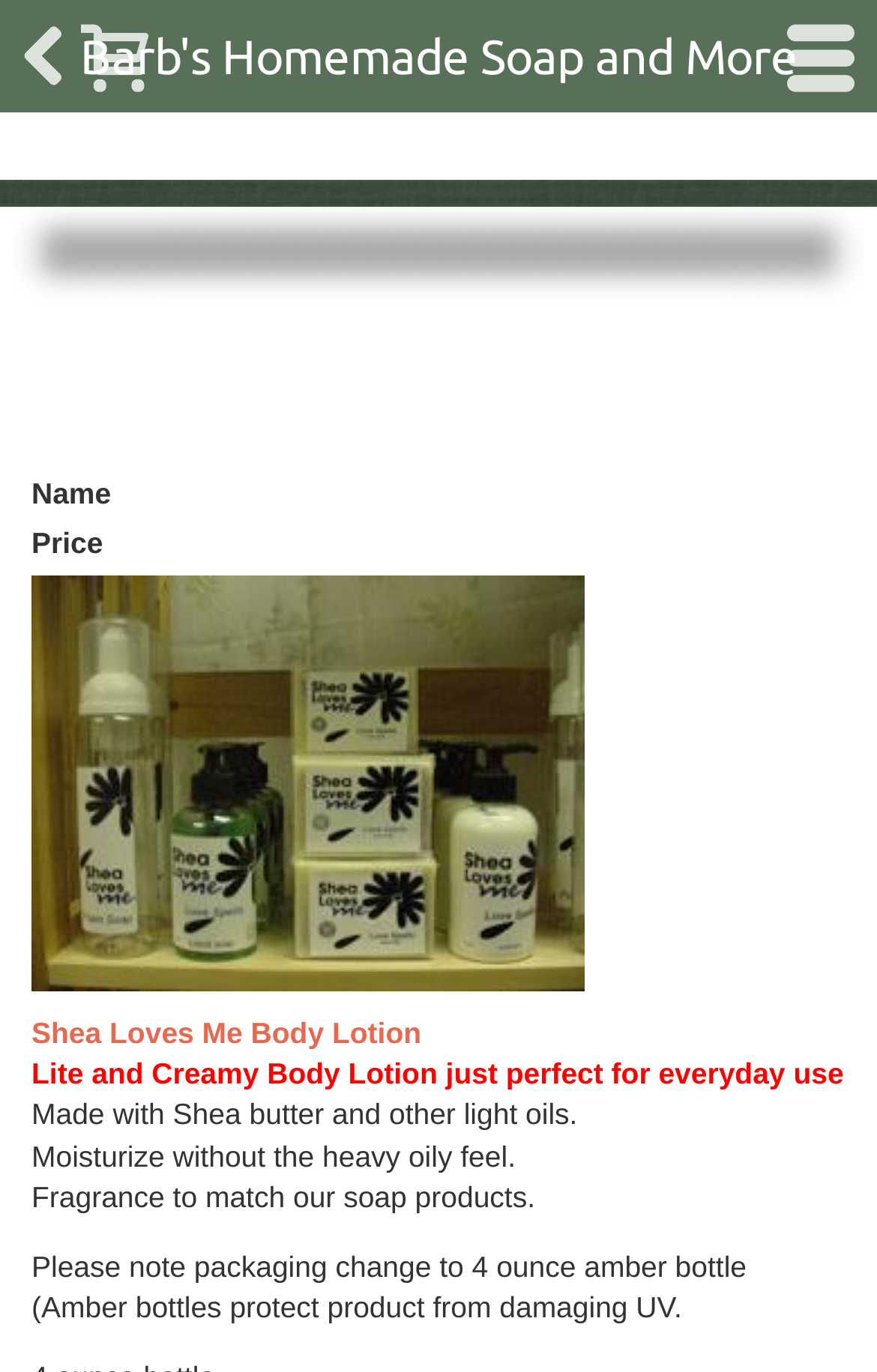Please provide a detailed answer to the question below based on the screenshot: 
What is the company name?

The company name is obtained from the root element 'Barb's homemade soap and more - Shea Butter Creams' which is the title of the webpage.